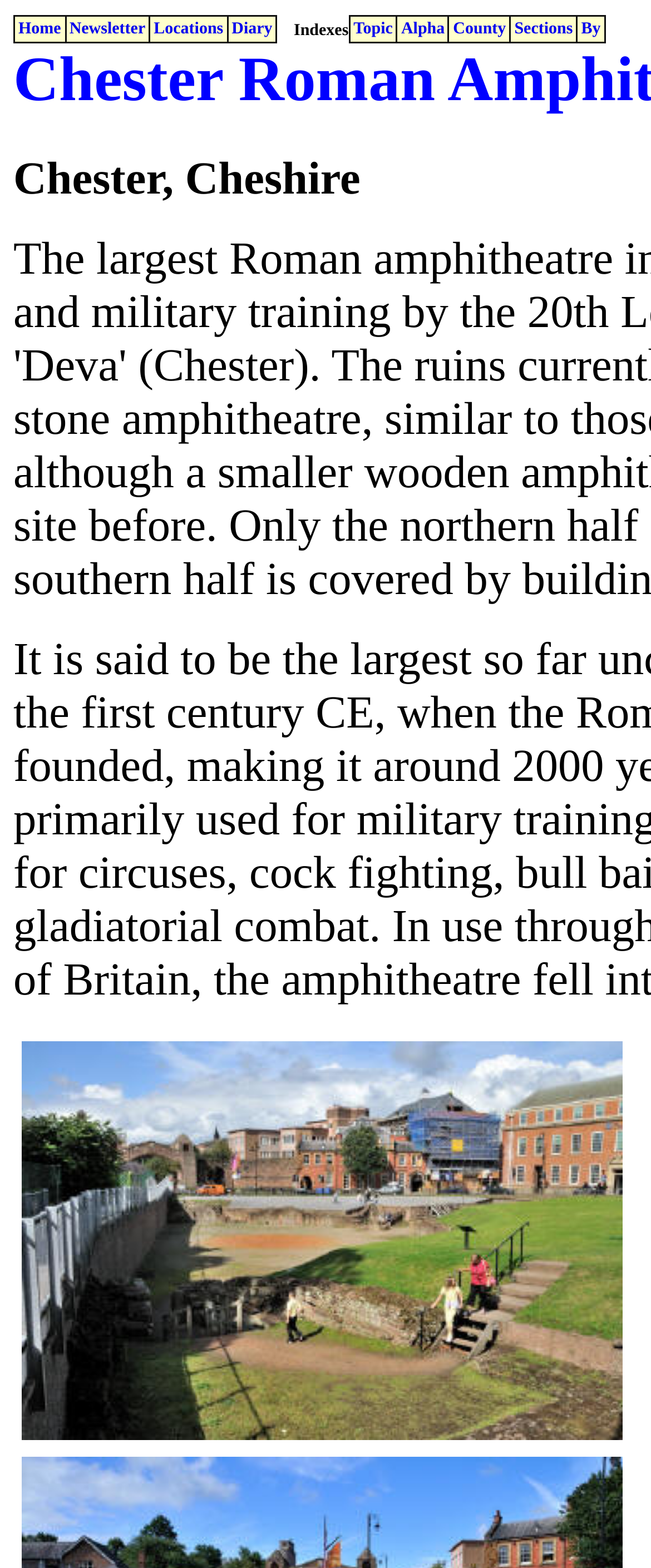Please provide a one-word or short phrase answer to the question:
Is there an image on the webpage?

Yes